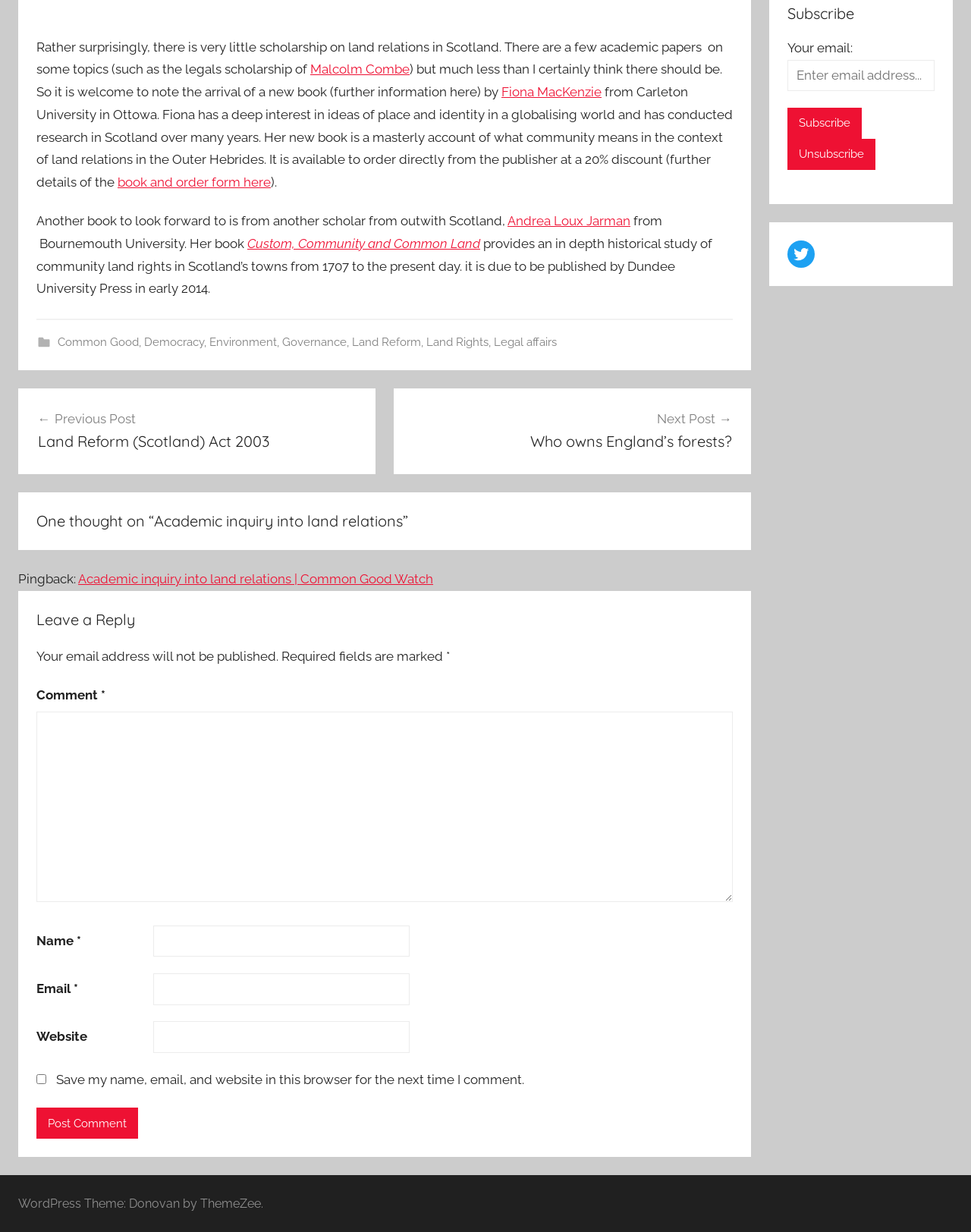Bounding box coordinates are specified in the format (top-left x, top-left y, bottom-right x, bottom-right y). All values are floating point numbers bounded between 0 and 1. Please provide the bounding box coordinate of the region this sentence describes: Keep In Touch

None